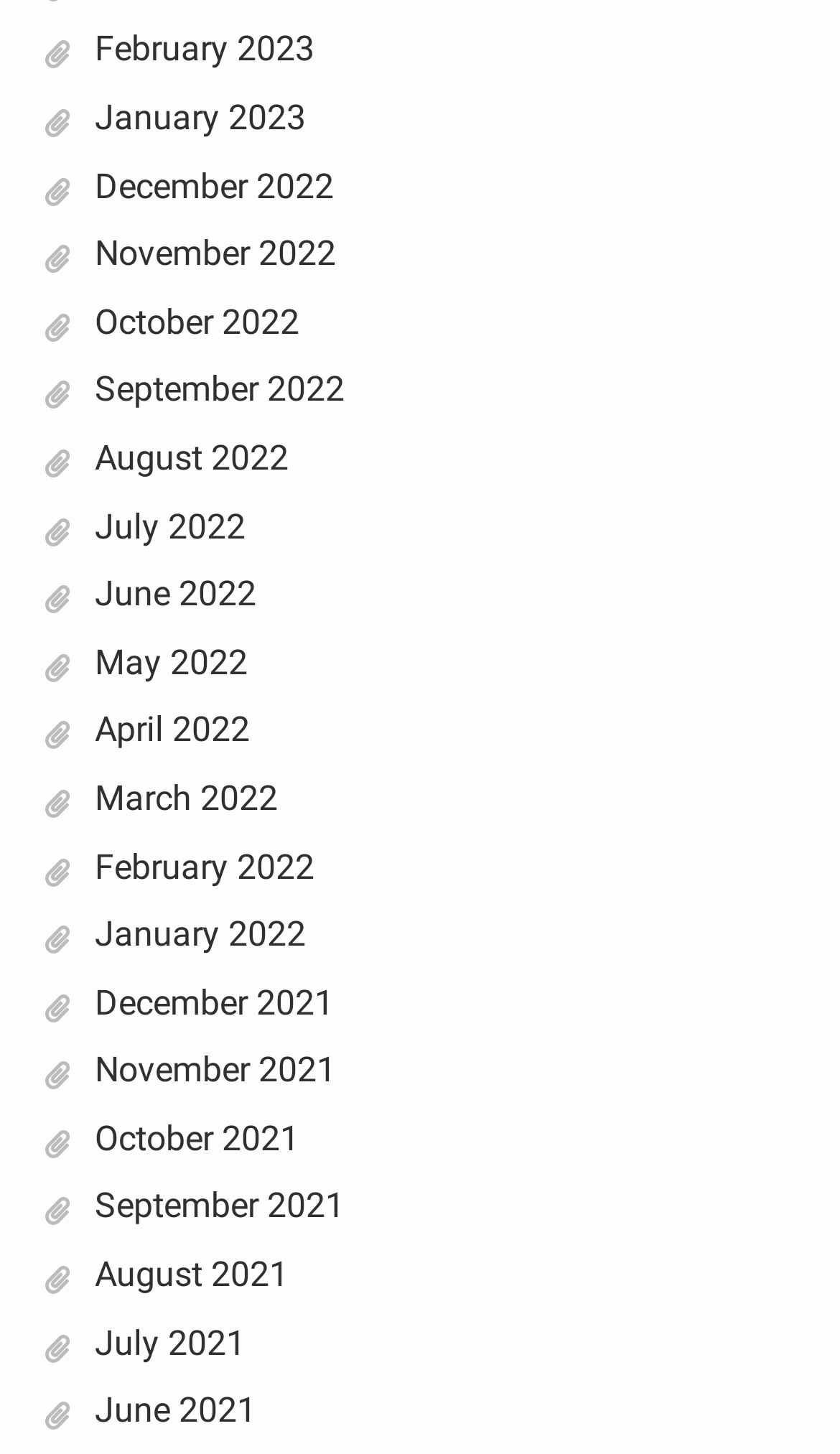Can you show the bounding box coordinates of the region to click on to complete the task described in the instruction: "view February 2023"?

[0.112, 0.02, 0.374, 0.048]